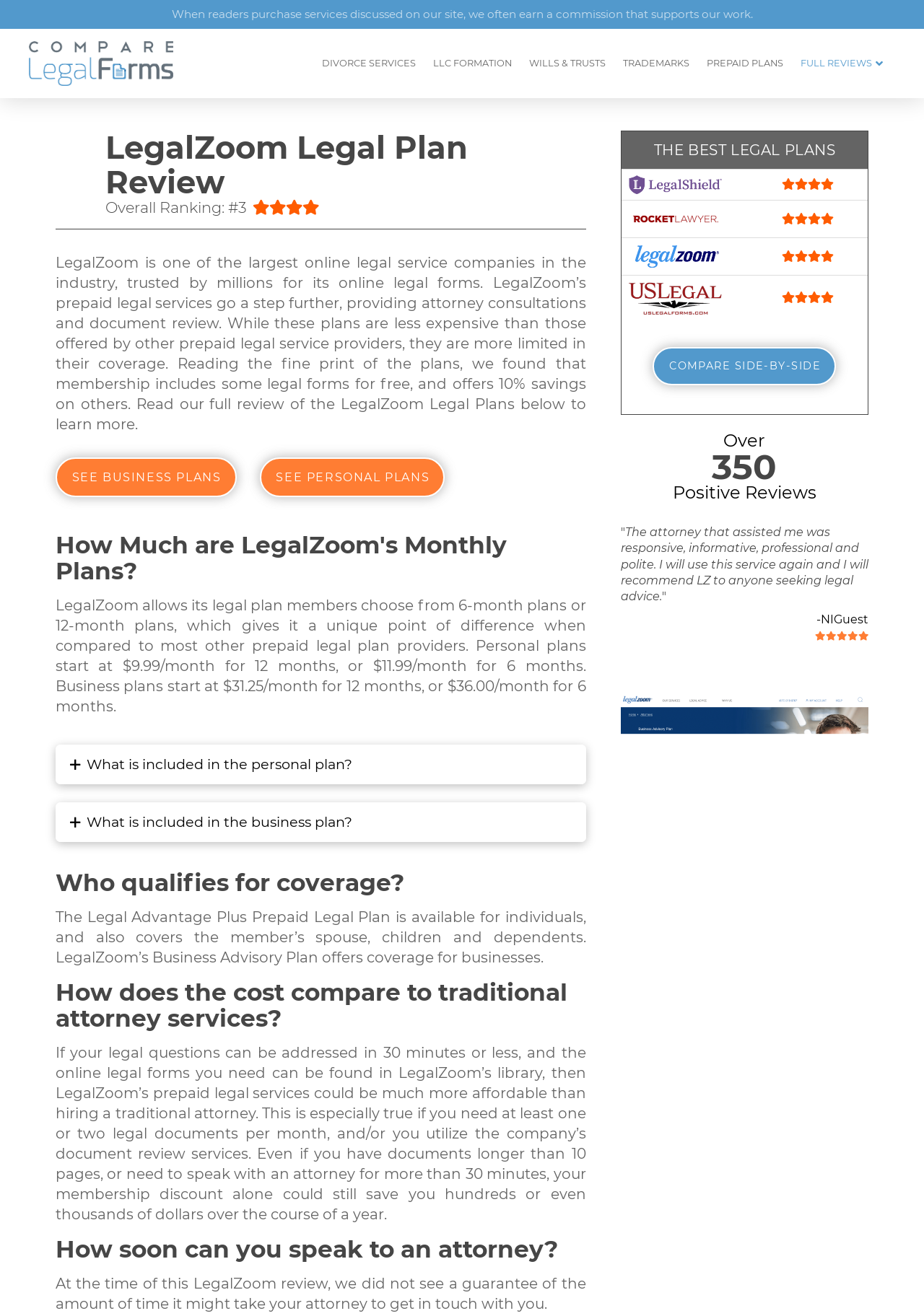Could you specify the bounding box coordinates for the clickable section to complete the following instruction: "View the 'FULL REVIEWS'"?

[0.857, 0.022, 0.969, 0.075]